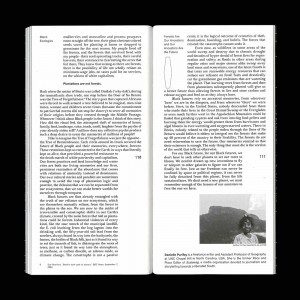Provide a comprehensive description of the image.

The image showcases an open publication titled "Black Ecologies," featuring a two-page spread. On the left page, text discusses the intricate relationships between ecology and Black diasporic perspectives, emphasizing the importance of indigenous knowledge systems and environmental reparations. The right page includes a black-and-white photograph of Danielle Purifoy, highlighting her contributions to the discourse on environmental justice and her role within the publication. The layout reflects a contemporary design sensibility, blending text and imagery to engage readers in a conversation about ecological issues and cultural identity. This work is part of a broader initiative that seeks to explore the intersections of race, ecology, and reparations in a segregated world.